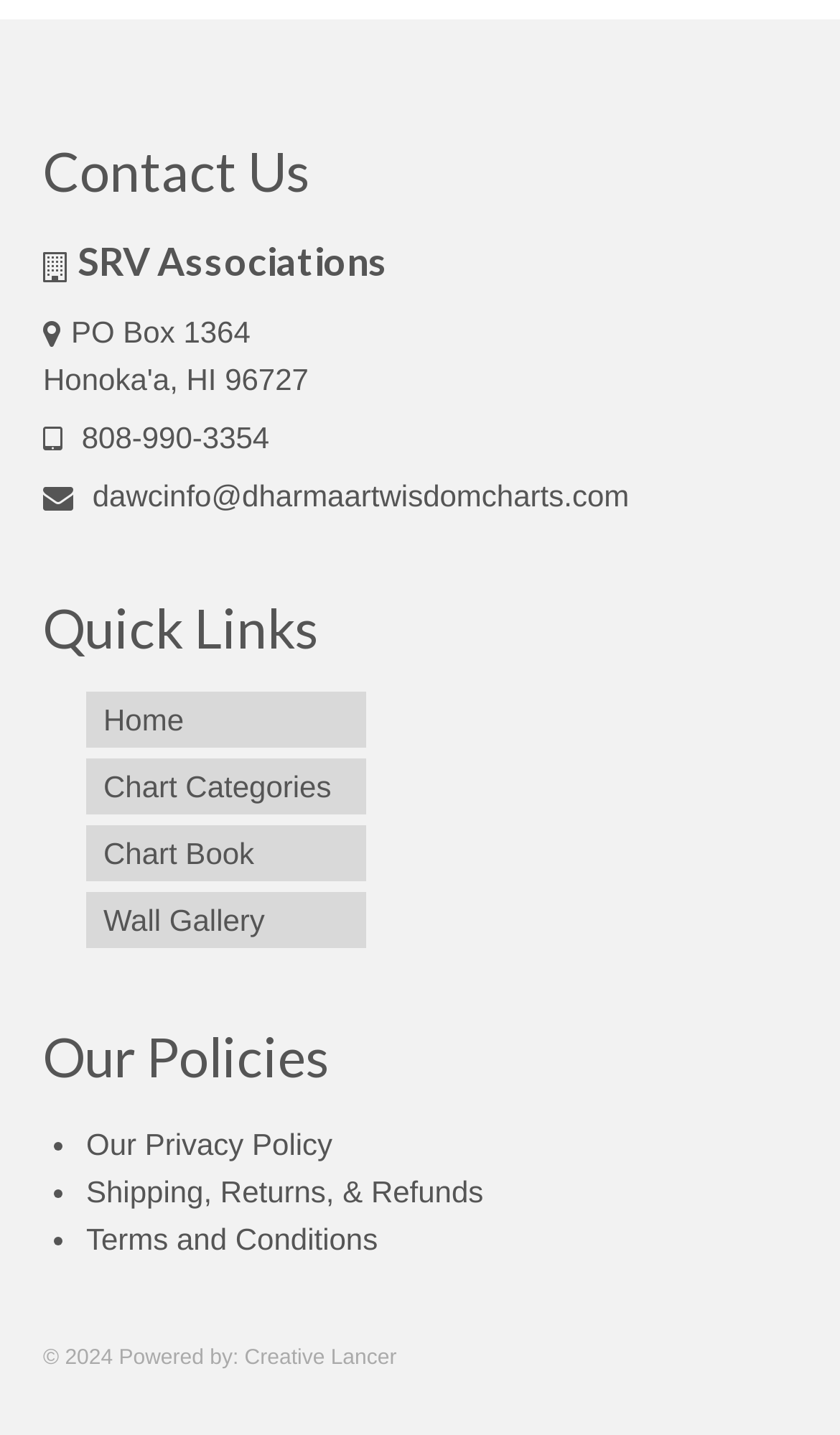What are the policies mentioned?
Based on the screenshot, provide your answer in one word or phrase.

Our Privacy Policy, Shipping, Returns, & Refunds, Terms and Conditions